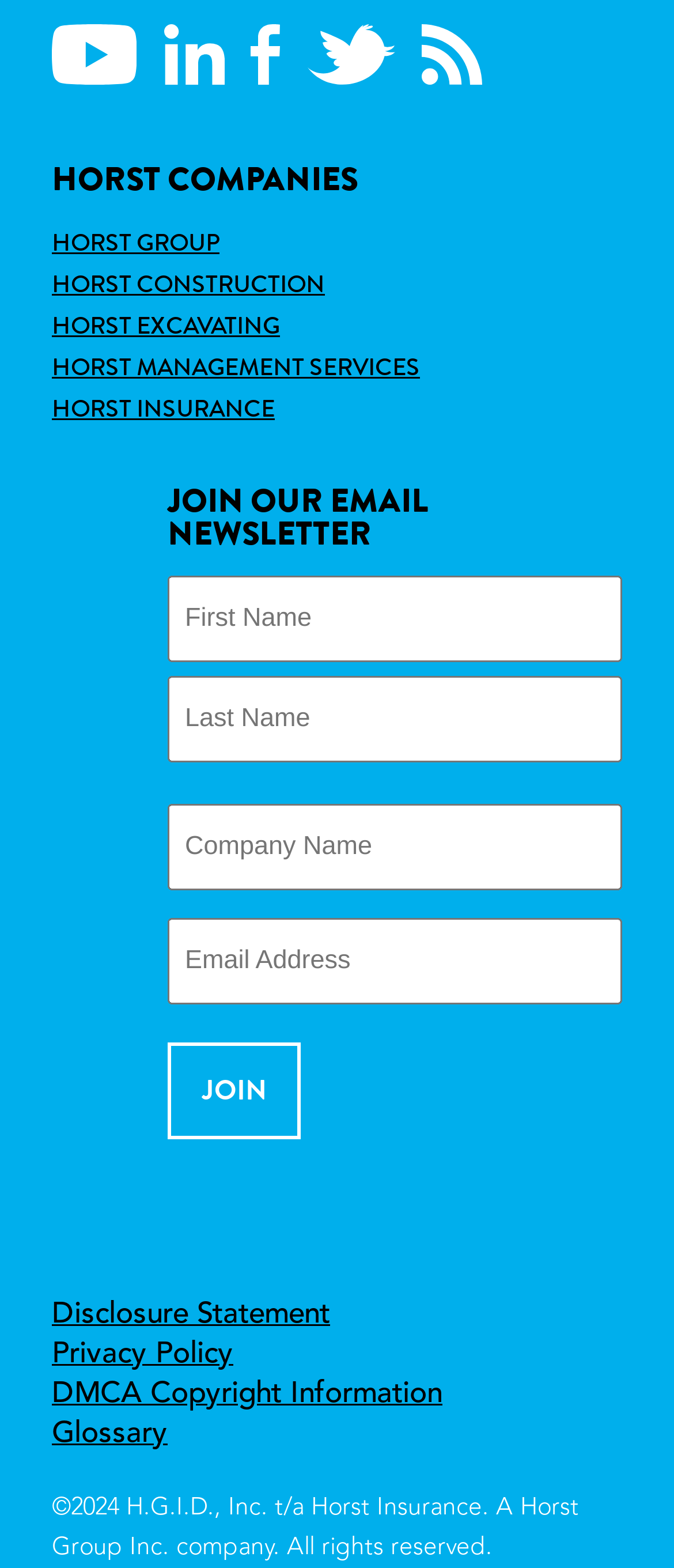Determine the bounding box coordinates of the region that needs to be clicked to achieve the task: "study ChildsAquisitionOfLanguage".

None